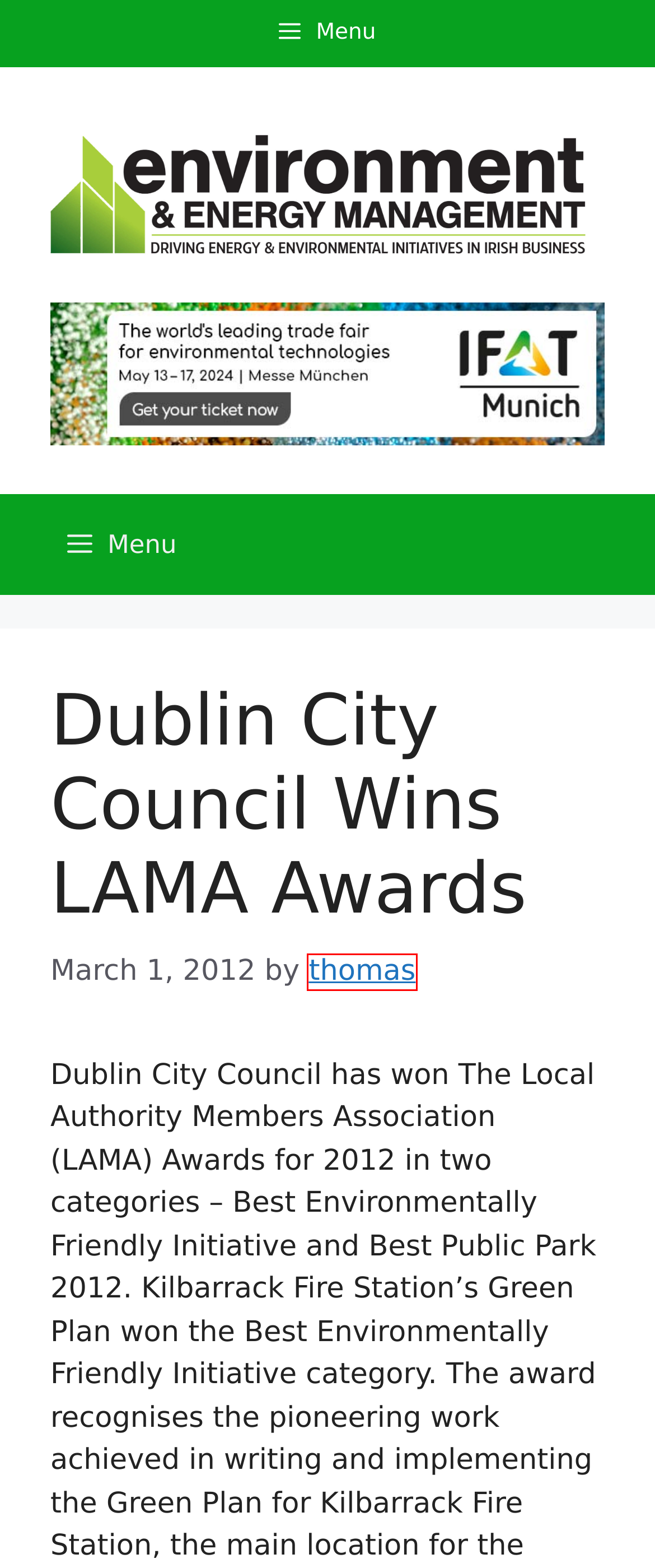Provided is a screenshot of a webpage with a red bounding box around an element. Select the most accurate webpage description for the page that appears after clicking the highlighted element. Here are the candidates:
A. Uncategorized – Environment & Energy Management
B. Water Services – Environment & Energy Management
C. Local Authority Members Association – Environment & Energy Management
D. Featured News – Environment & Energy Management
E. Green Plan – Environment & Energy Management
F. Environment & Energy Management – Driving Energy & Environmental Initiatives In Irish Business
G. thomas – Environment & Energy Management
H. News – Environment & Energy Management

G